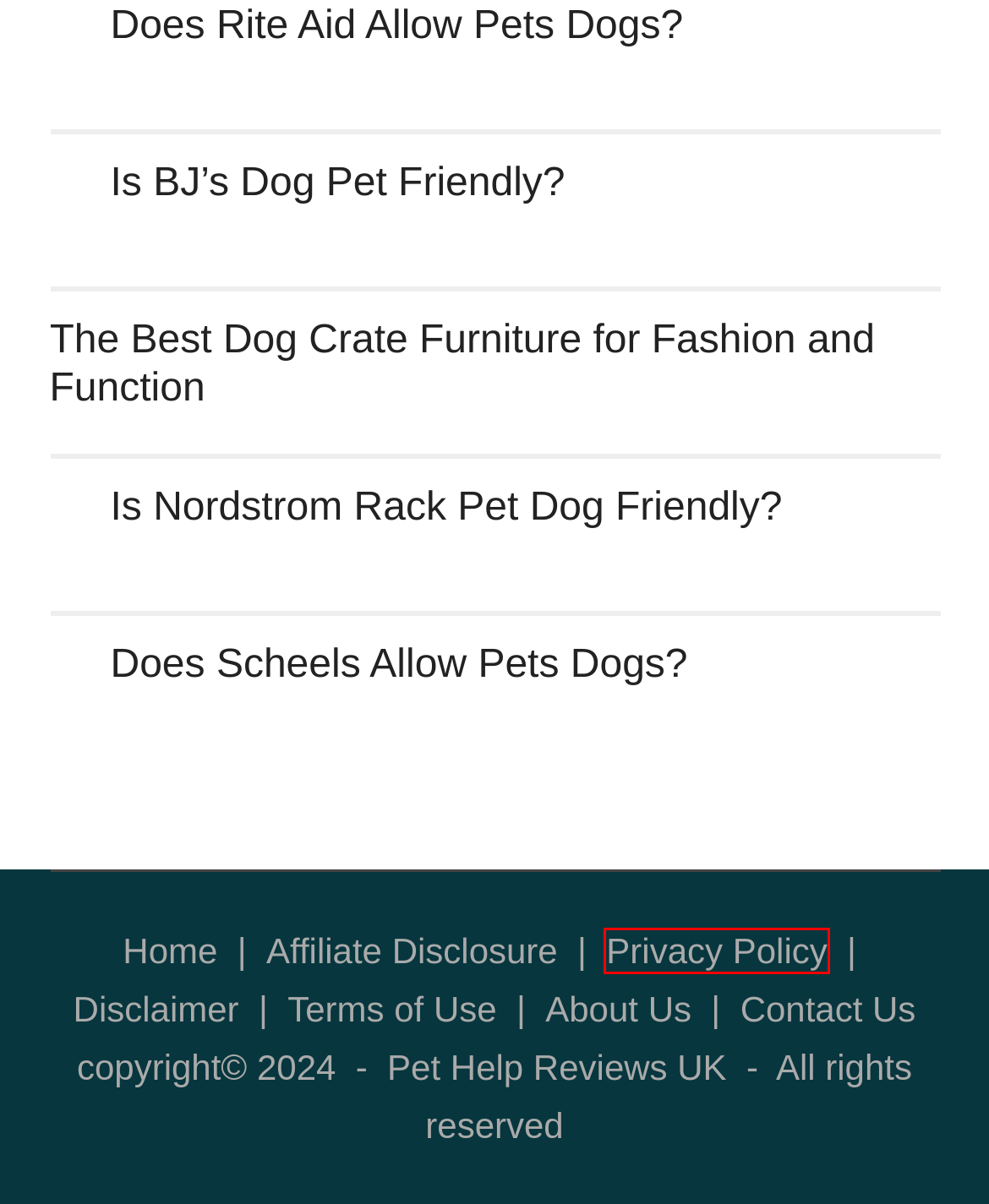Observe the provided screenshot of a webpage that has a red rectangle bounding box. Determine the webpage description that best matches the new webpage after clicking the element inside the red bounding box. Here are the candidates:
A. Affiliate Disclosure | Pet Help Reviews UK
B. Terms of Use | Pet Help Reviews UK
C. Is Nordstrom Rack Pet Dog Friendly?
D. Disclaimer | Pet Help Reviews UK
E. Does Scheels Allow Pets Dogs? – Pet Help Reviews UK
F. Is BJ’s Dog Pet Friendly? – Pet Help Reviews UK
G. Privacy Policy | Pet Help Reviews UK
H. Does Rite Aid Allow Pets Dogs? – Pet Help Reviews UK

G